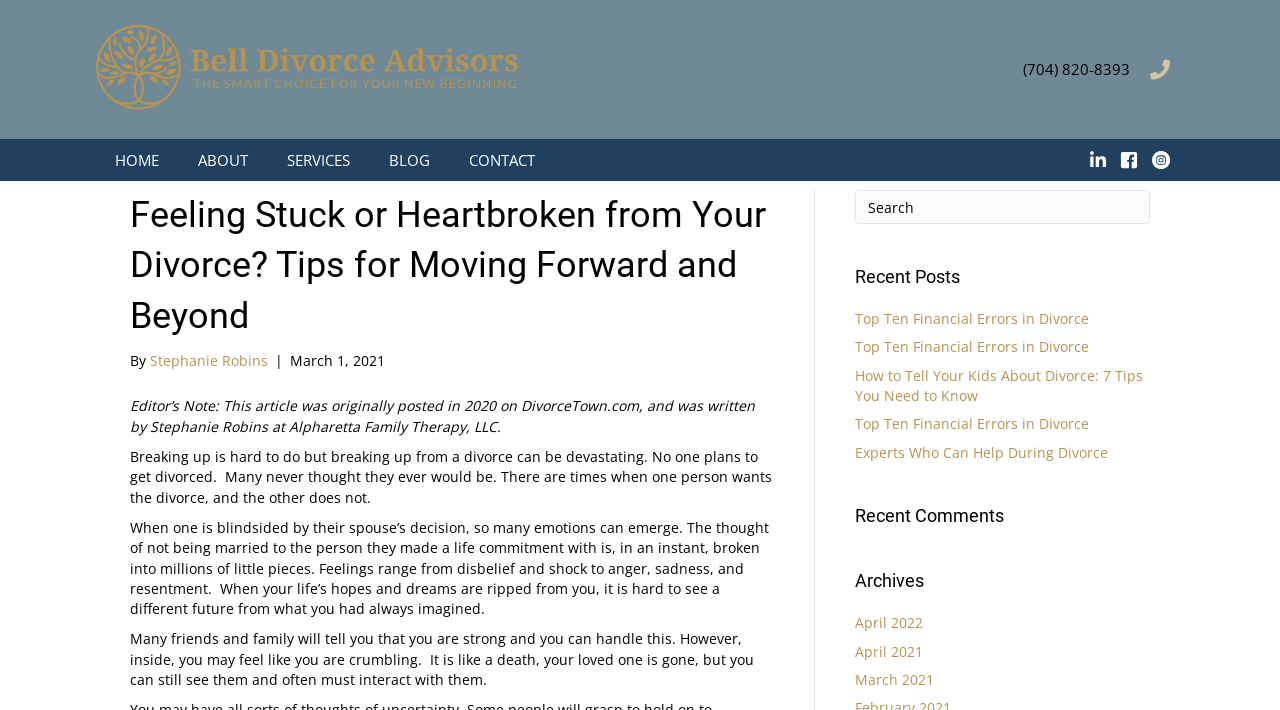Using the format (top-left x, top-left y, bottom-right x, bottom-right y), and given the element description, identify the bounding box coordinates within the screenshot: March 2021

[0.668, 0.944, 0.73, 0.97]